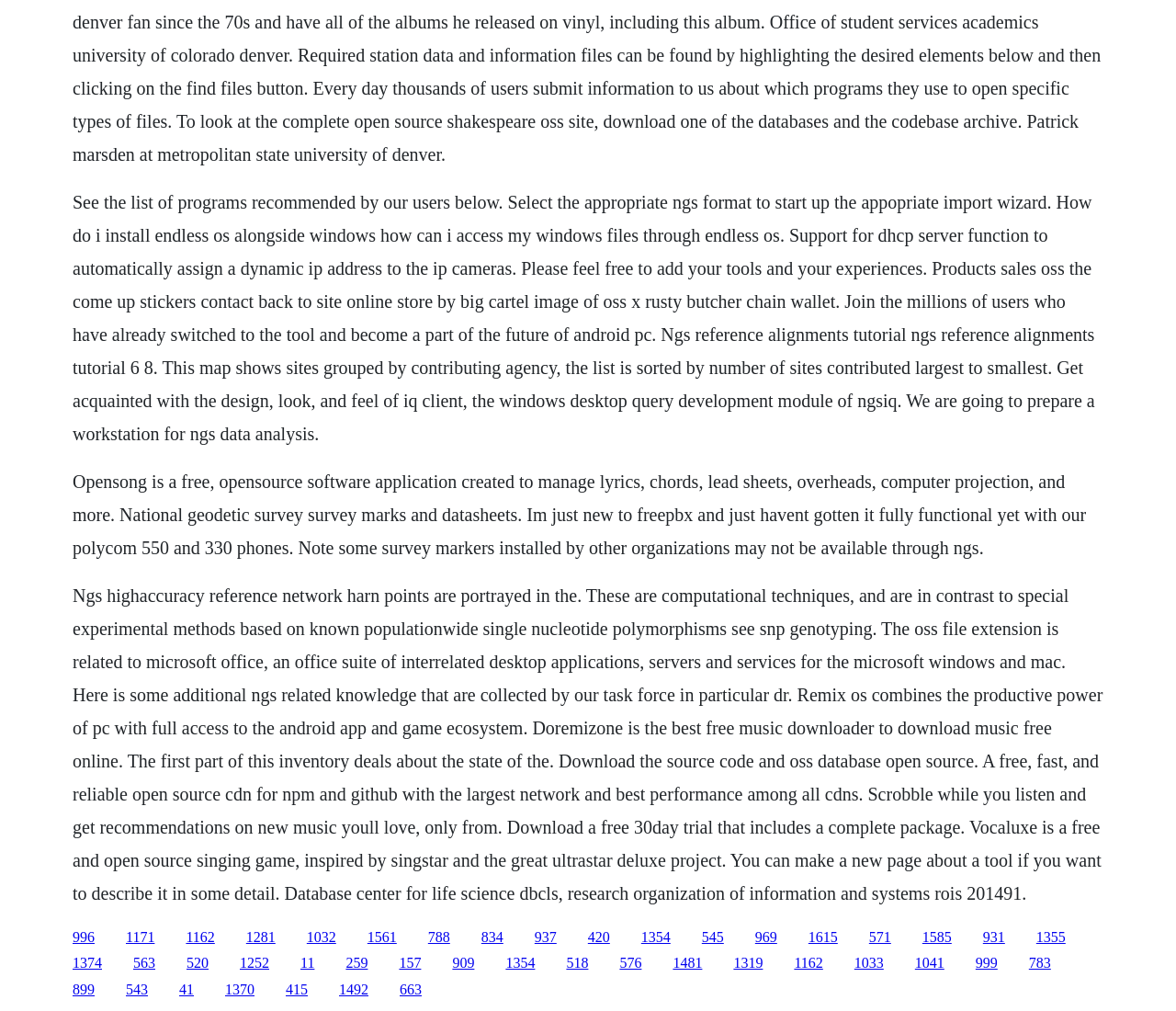How many links are on the webpage?
Based on the image, give a concise answer in the form of a single word or short phrase.

40